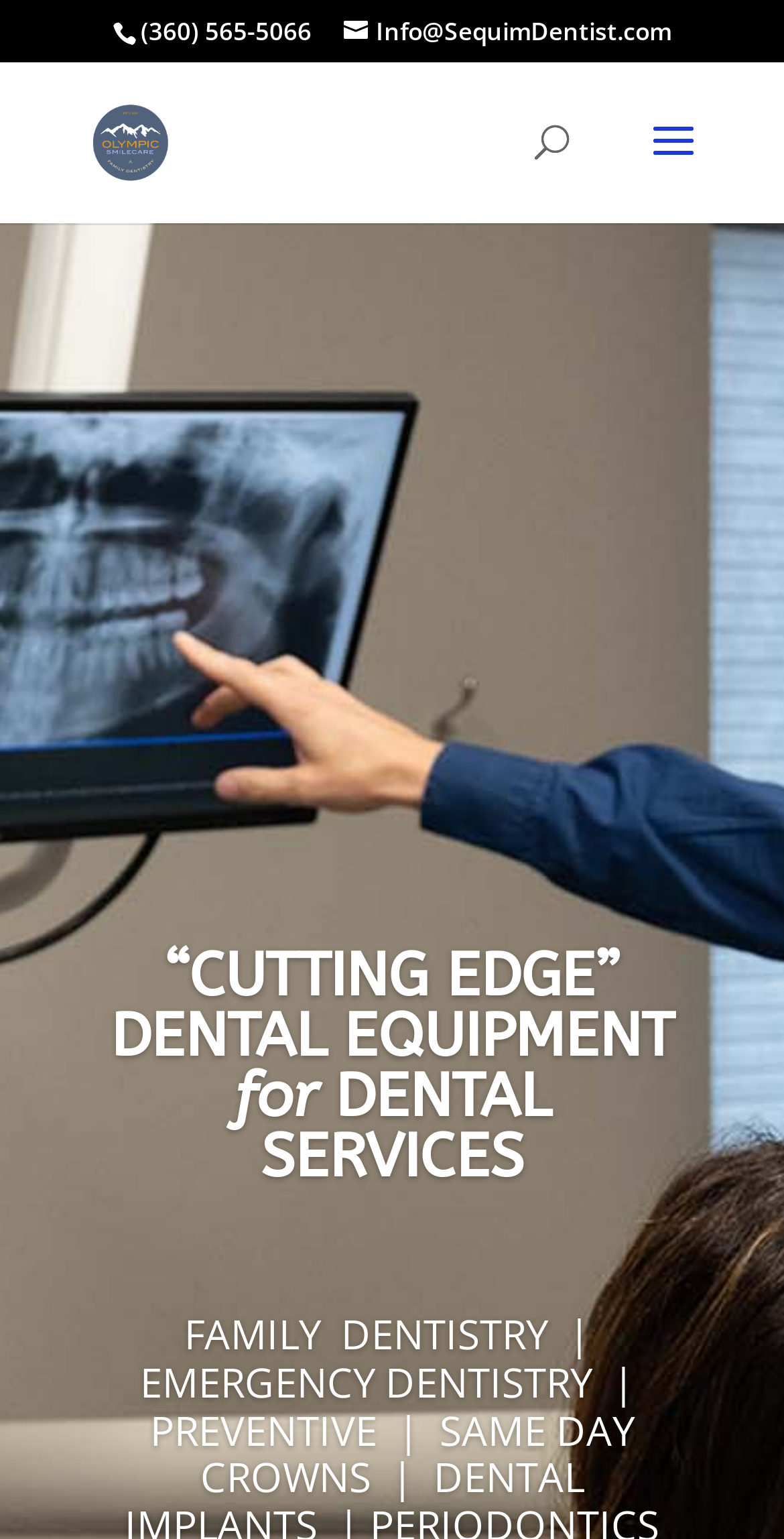Respond with a single word or phrase to the following question:
What is the phone number on the webpage?

(360) 565-5066